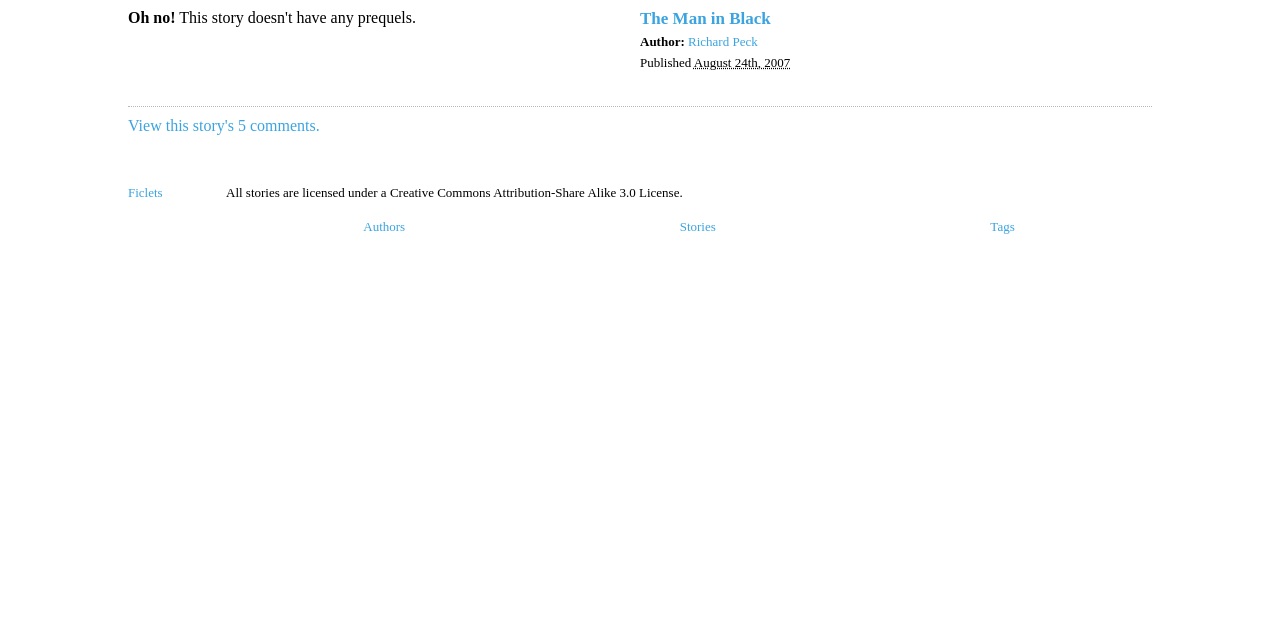Locate the bounding box for the described UI element: "Ficlets". Ensure the coordinates are four float numbers between 0 and 1, formatted as [left, top, right, bottom].

[0.1, 0.29, 0.127, 0.313]